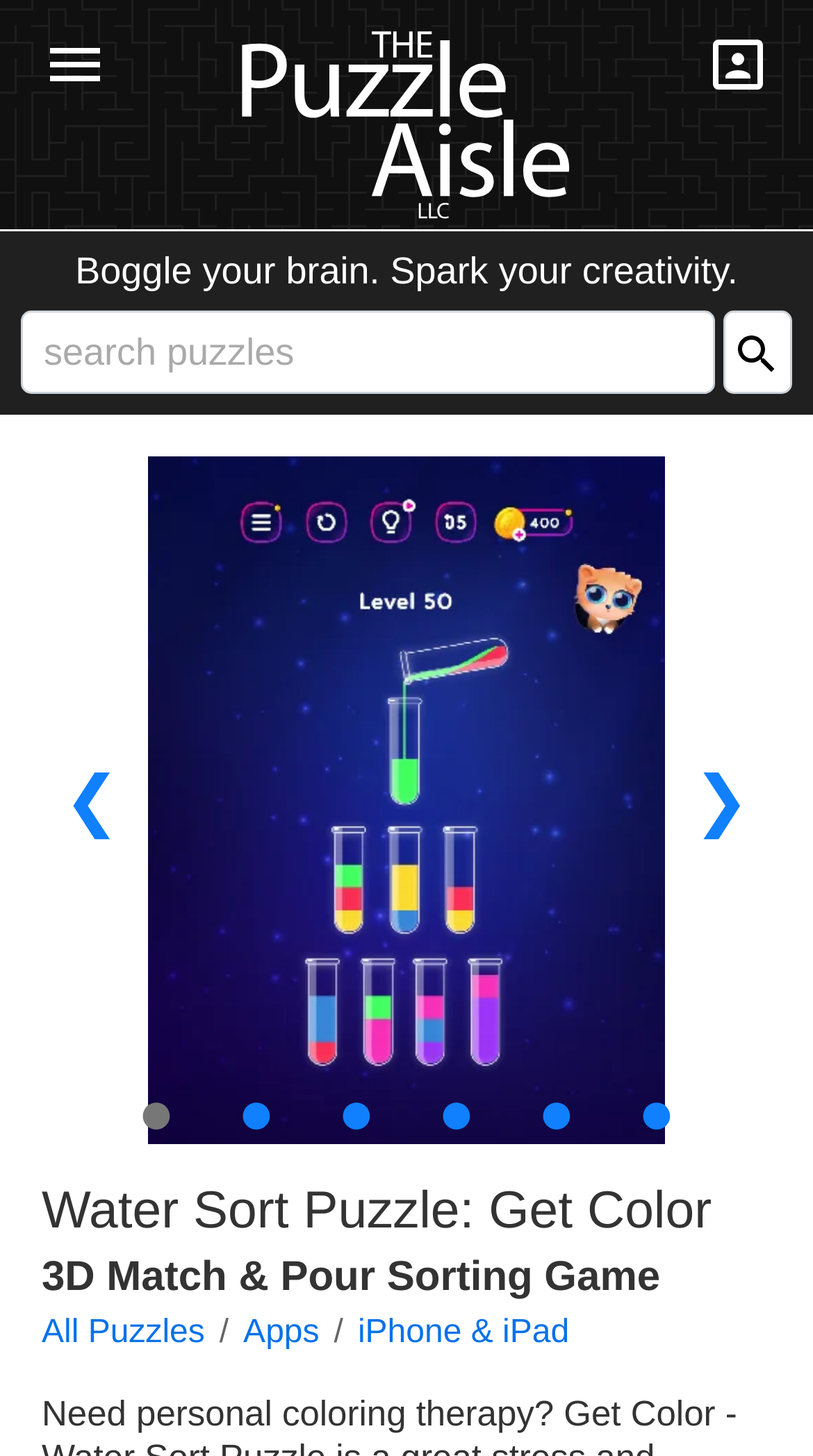Predict the bounding box coordinates of the area that should be clicked to accomplish the following instruction: "Get iPhone & iPad apps". The bounding box coordinates should consist of four float numbers between 0 and 1, i.e., [left, top, right, bottom].

[0.44, 0.903, 0.7, 0.927]